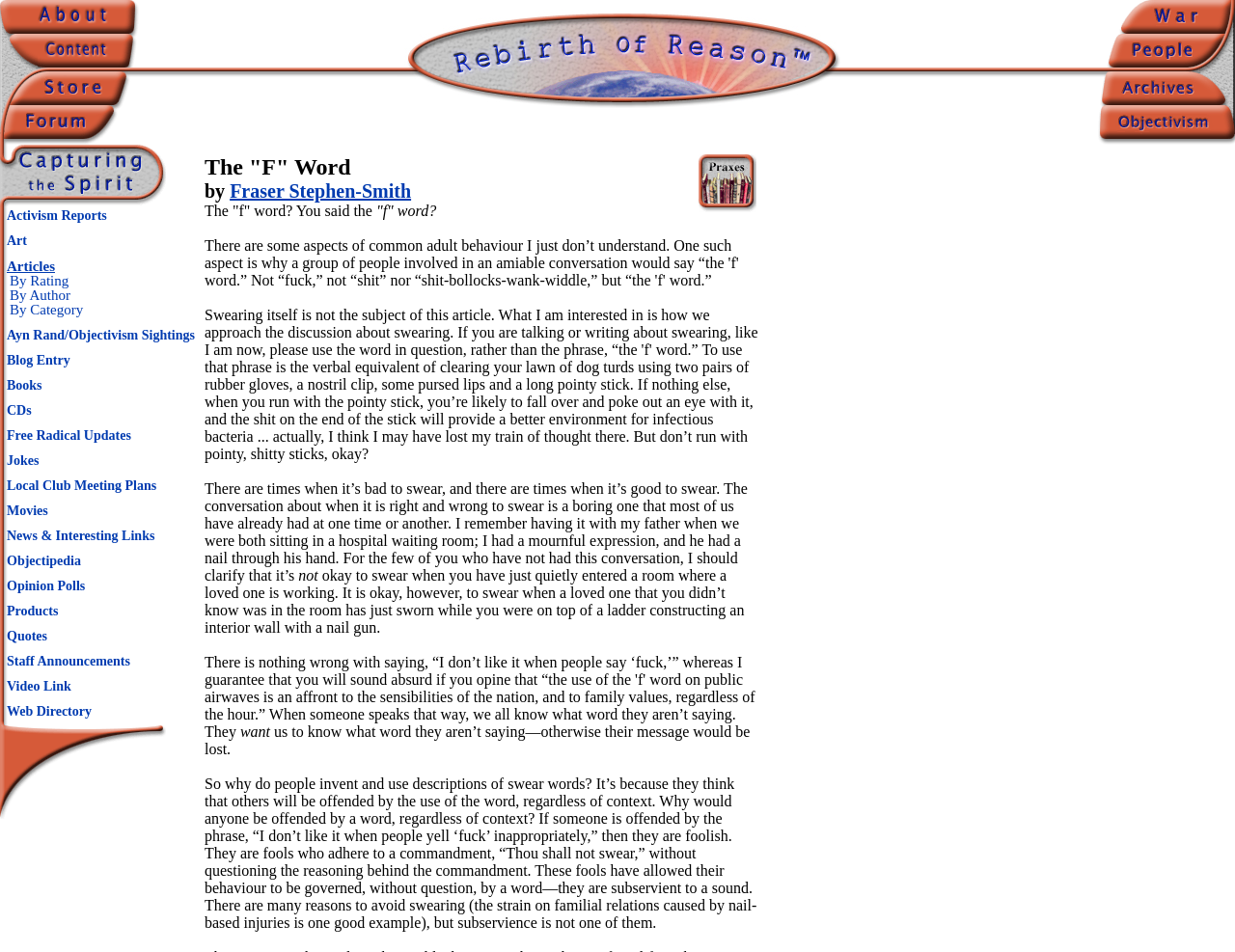Identify the bounding box coordinates for the region to click in order to carry out this instruction: "Browse Archives Objectivism". Provide the coordinates using four float numbers between 0 and 1, formatted as [left, top, right, bottom].

[0.889, 0.075, 1.0, 0.152]